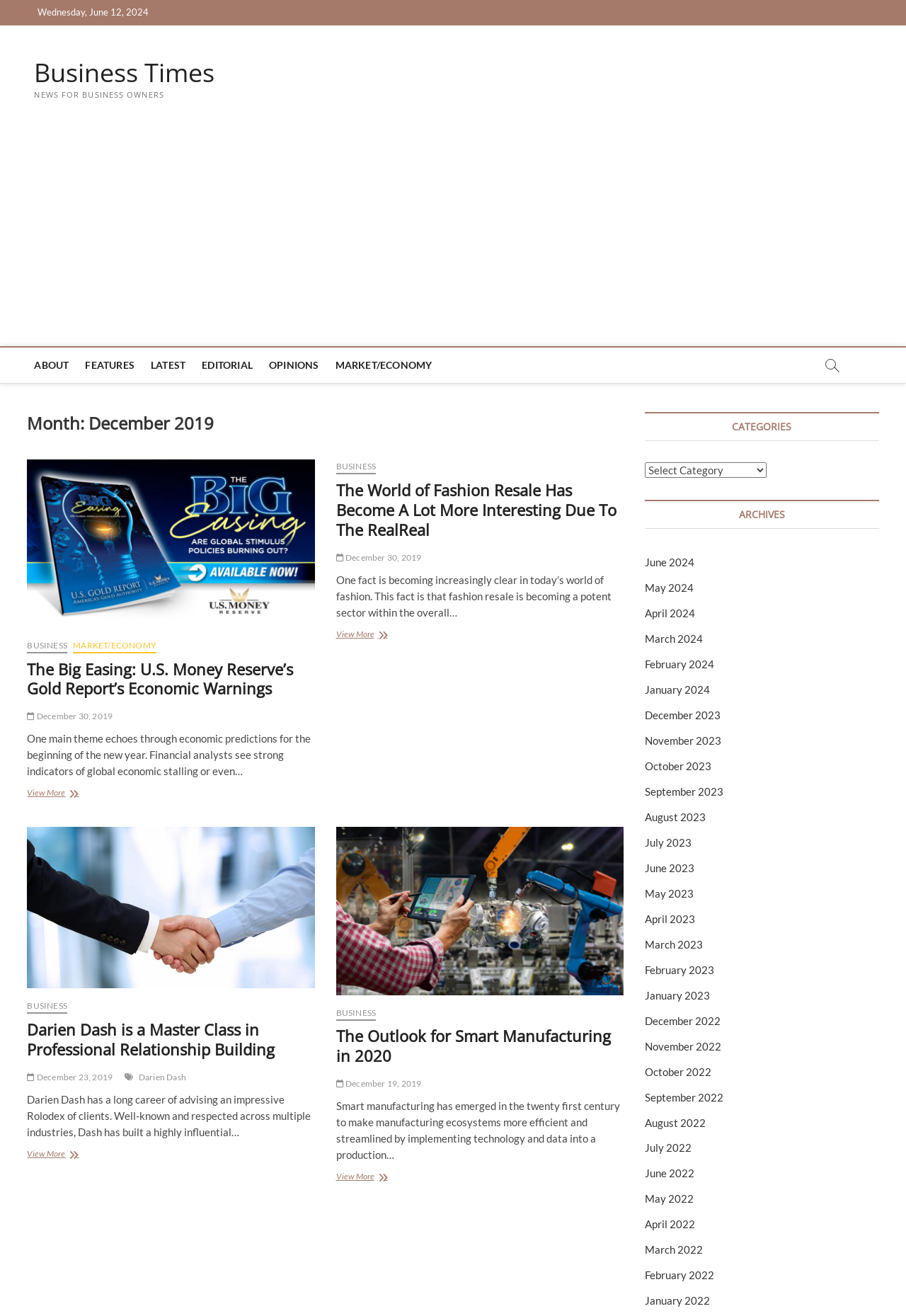Can you find the bounding box coordinates for the element that needs to be clicked to execute this instruction: "Read the article 'Darien Dash is a Master Class in Professional Relationship Building'"? The coordinates should be given as four float numbers between 0 and 1, i.e., [left, top, right, bottom].

[0.03, 0.628, 0.347, 0.751]